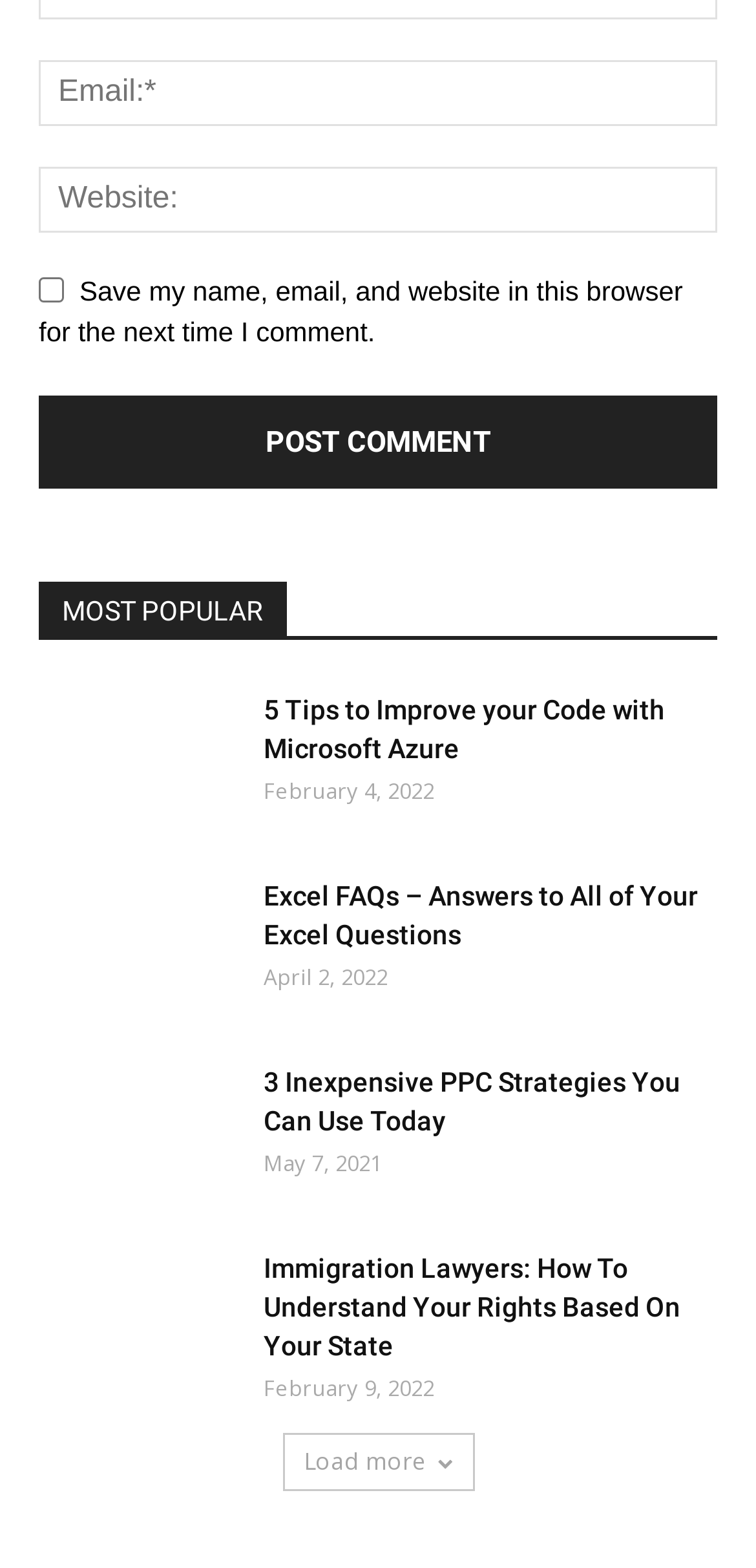Examine the image and give a thorough answer to the following question:
What is the date of the latest article?

I looked at the time elements associated with each article and found that the latest article has a date of 'February 4, 2022'.